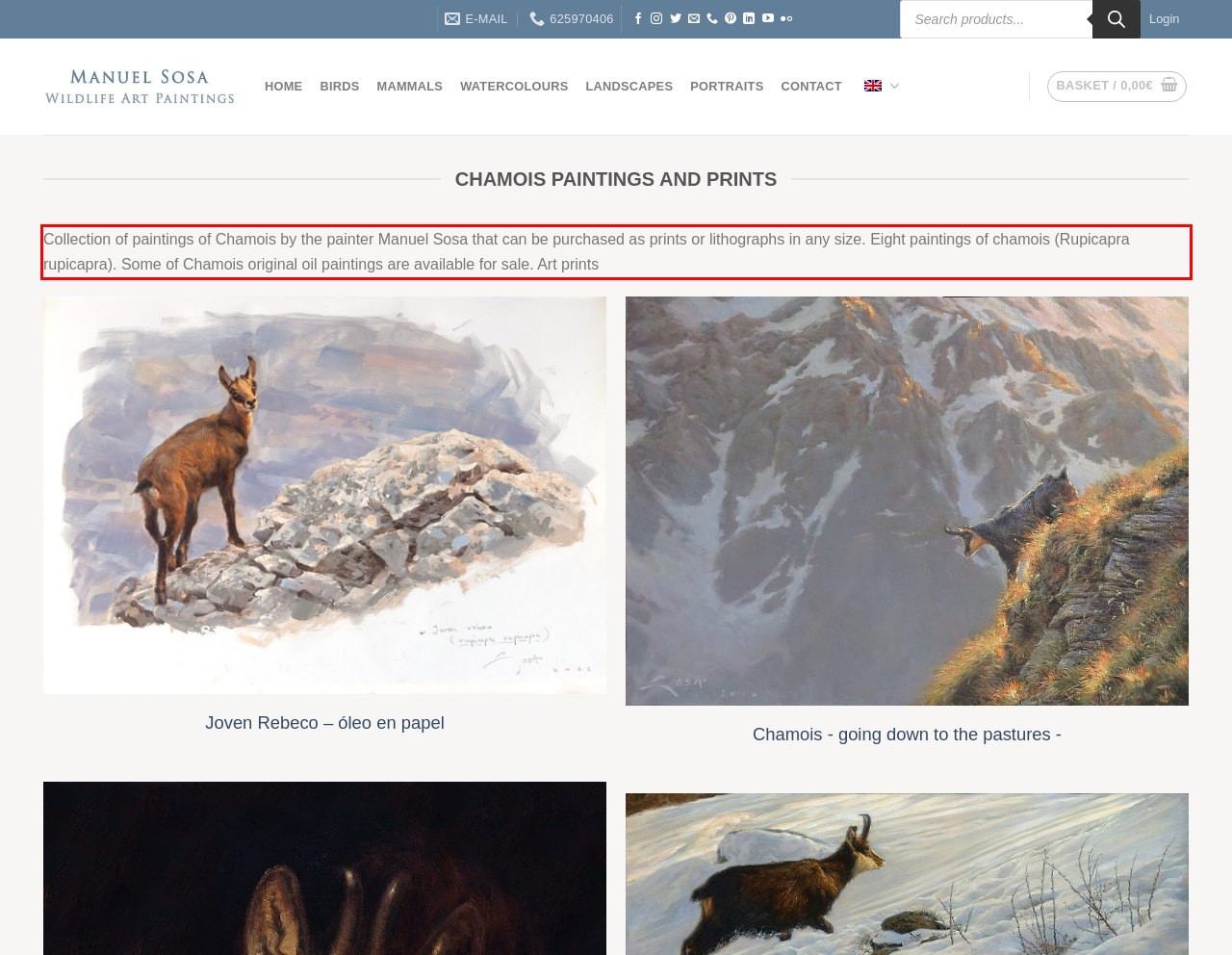Given a screenshot of a webpage containing a red bounding box, perform OCR on the text within this red bounding box and provide the text content.

Collection of paintings of Chamois by the painter Manuel Sosa that can be purchased as prints or lithographs in any size. Eight paintings of chamois (Rupicapra rupicapra). Some of Chamois original oil paintings are available for sale. Art prints